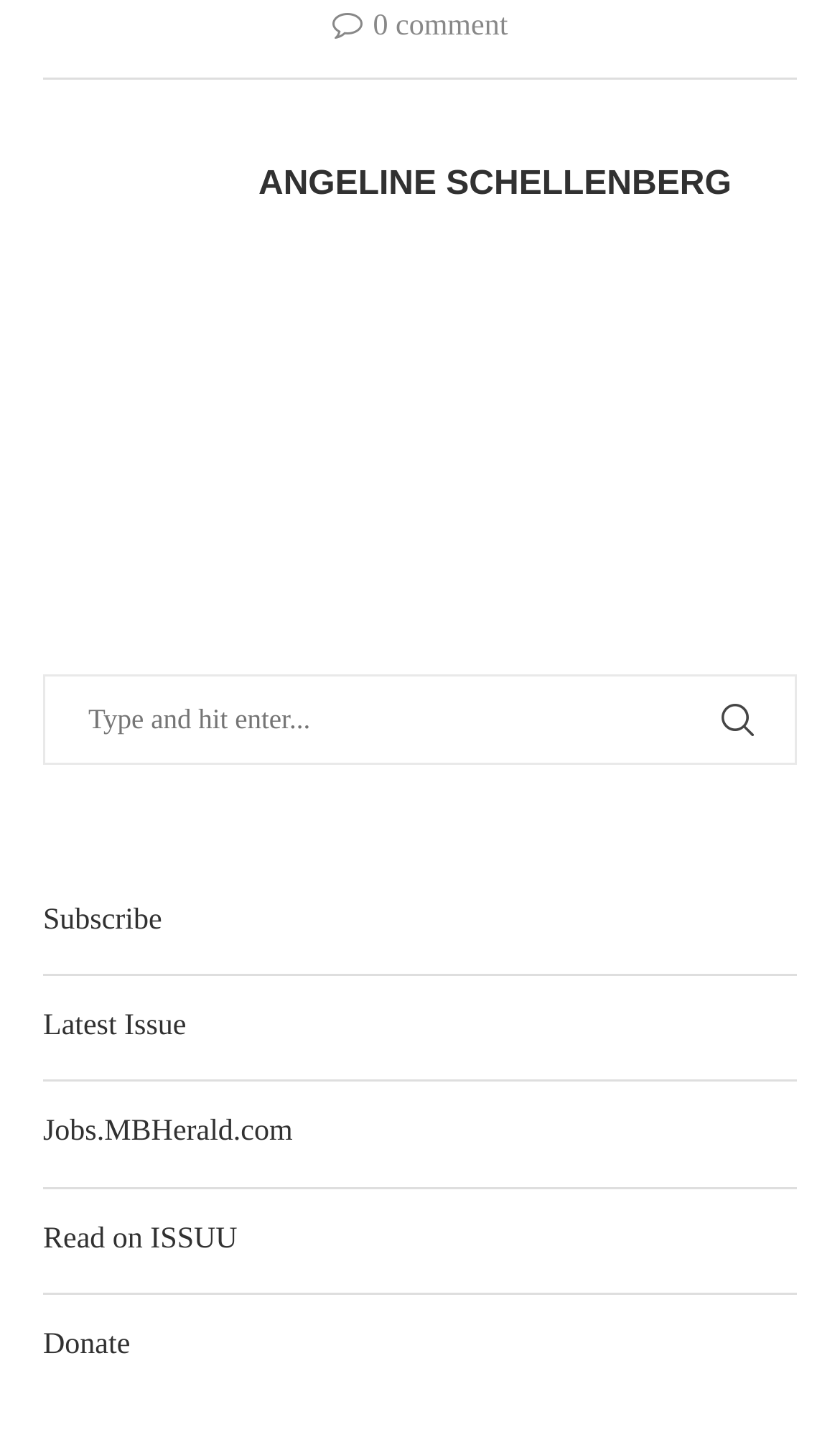Please provide a one-word or phrase answer to the question: 
Is there a search bar on the webpage?

Yes